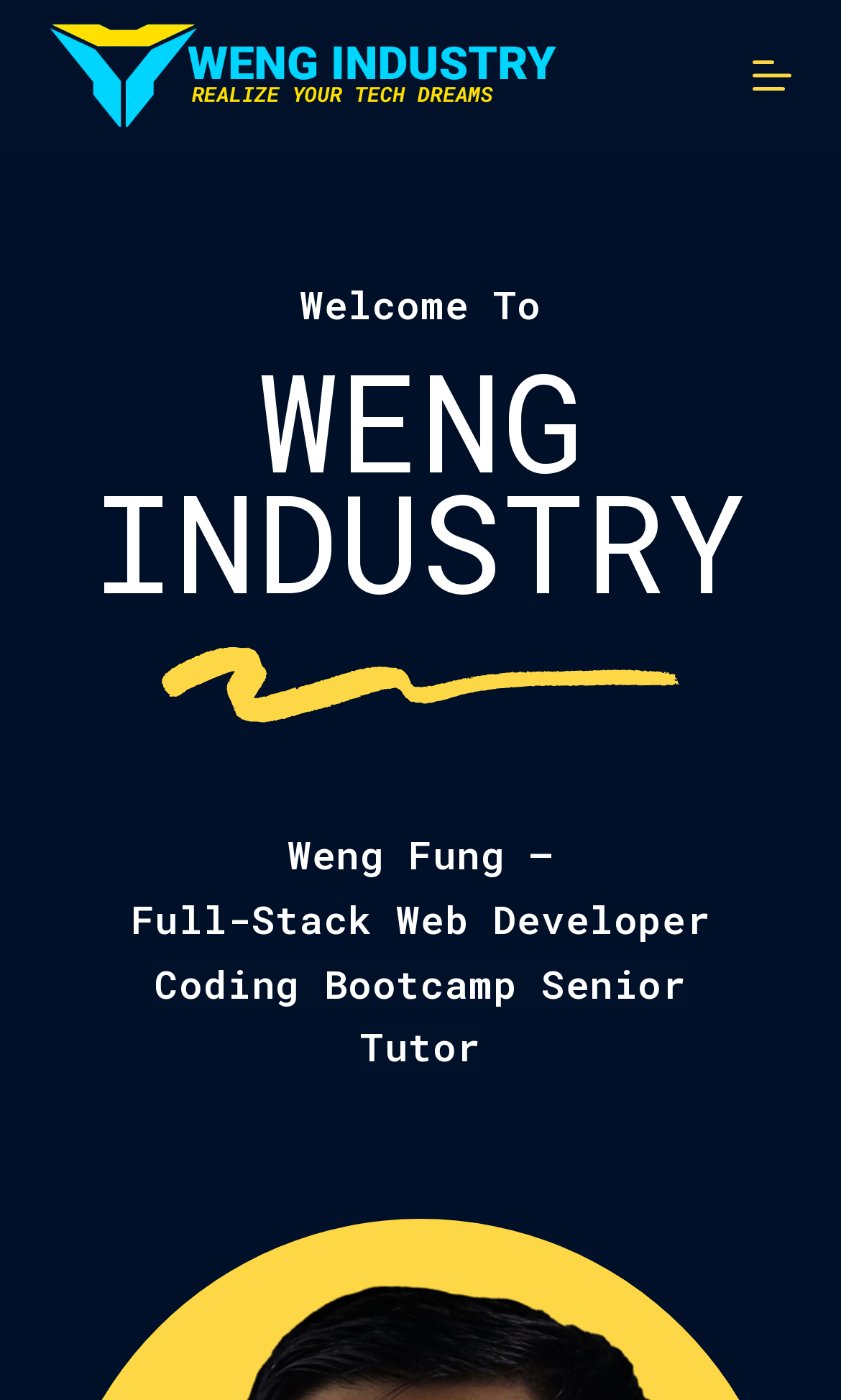Bounding box coordinates are specified in the format (top-left x, top-left y, bottom-right x, bottom-right y). All values are floating point numbers bounded between 0 and 1. Please provide the bounding box coordinate of the region this sentence describes: alt="WENG INDUSTRY"

[0.06, 0.016, 0.662, 0.092]